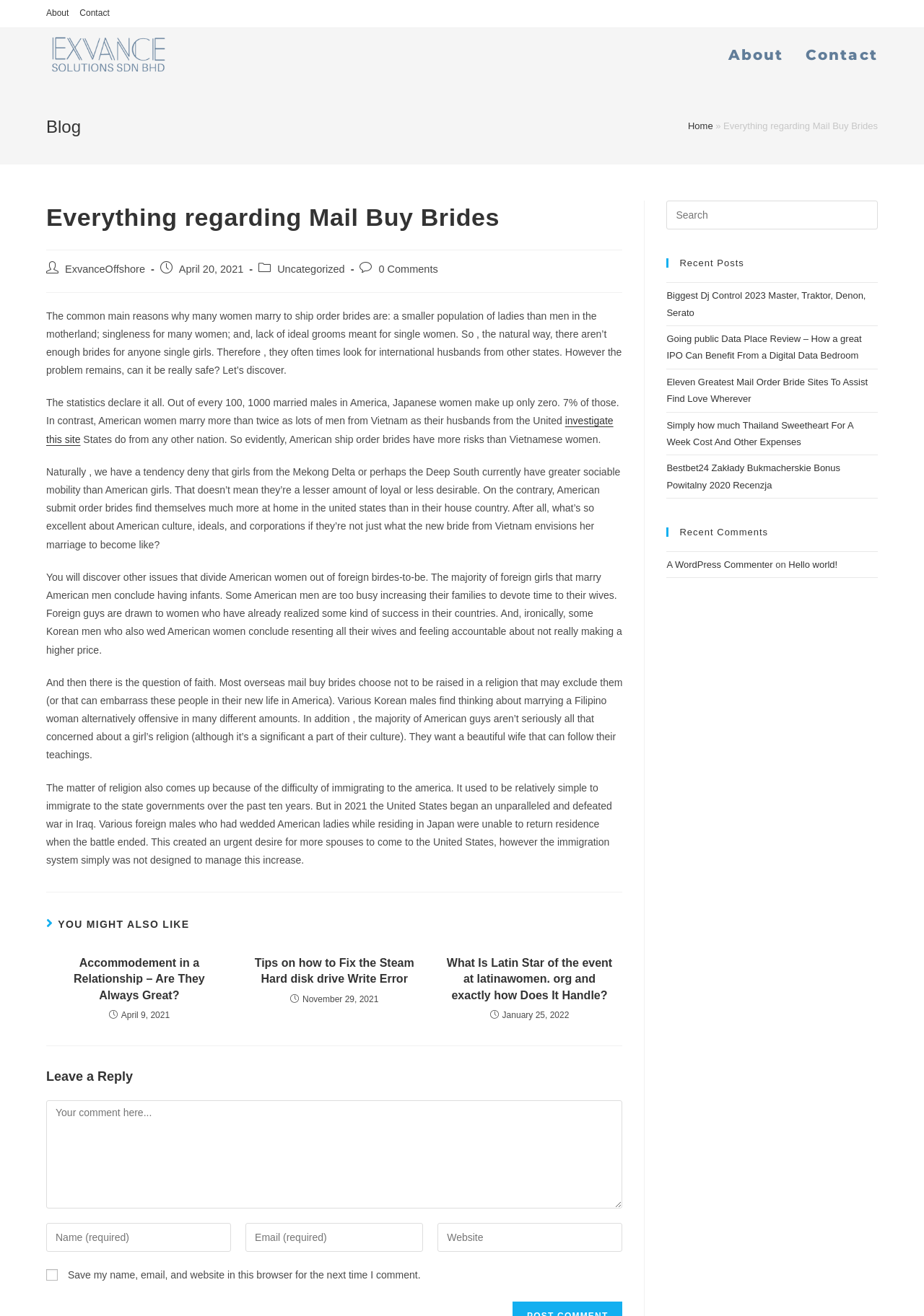Locate the bounding box coordinates of the region to be clicked to comply with the following instruction: "Leave a reply". The coordinates must be four float numbers between 0 and 1, in the form [left, top, right, bottom].

[0.05, 0.811, 0.674, 0.825]